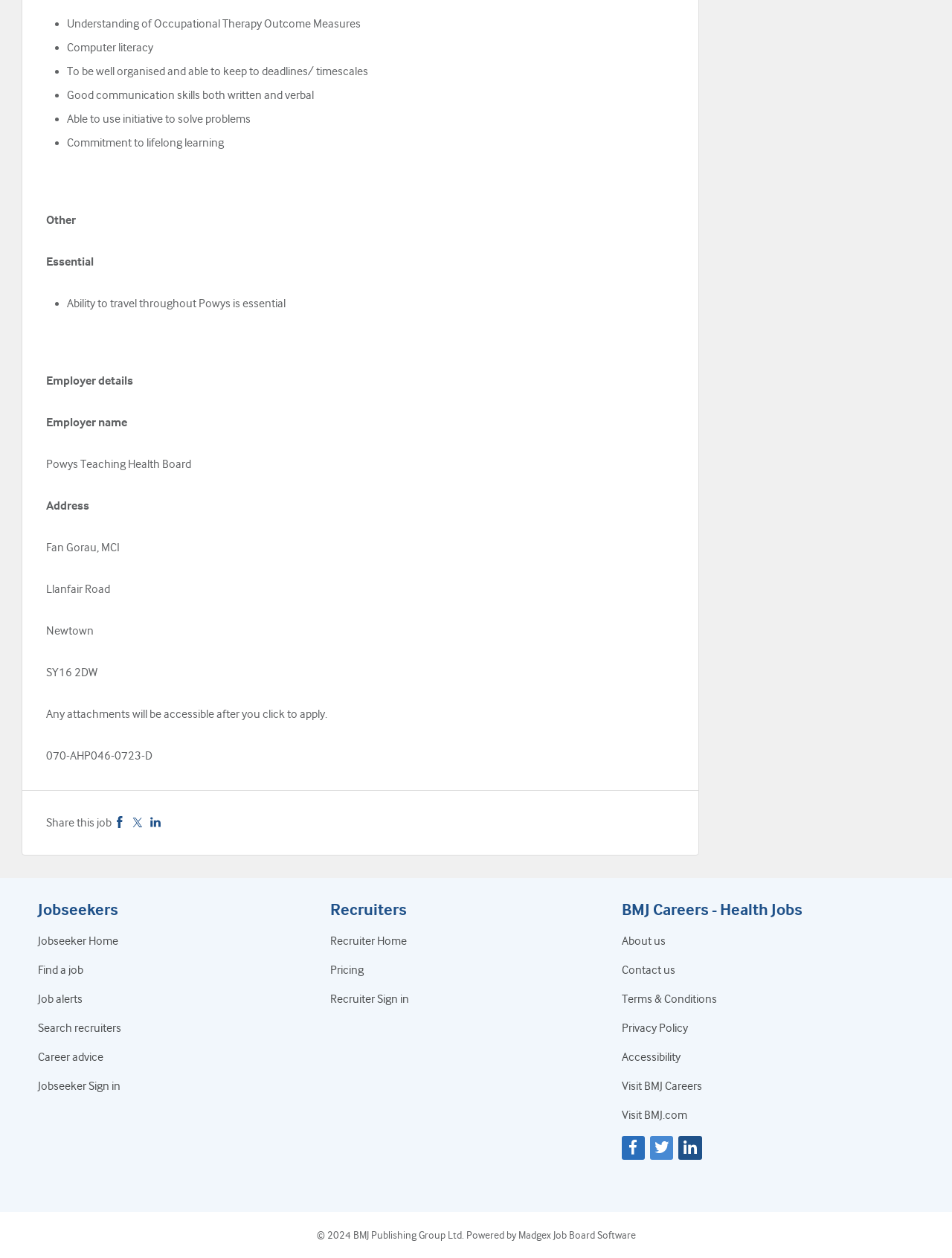Determine the bounding box coordinates for the area that needs to be clicked to fulfill this task: "View recruiter home". The coordinates must be given as four float numbers between 0 and 1, i.e., [left, top, right, bottom].

[0.347, 0.743, 0.427, 0.753]